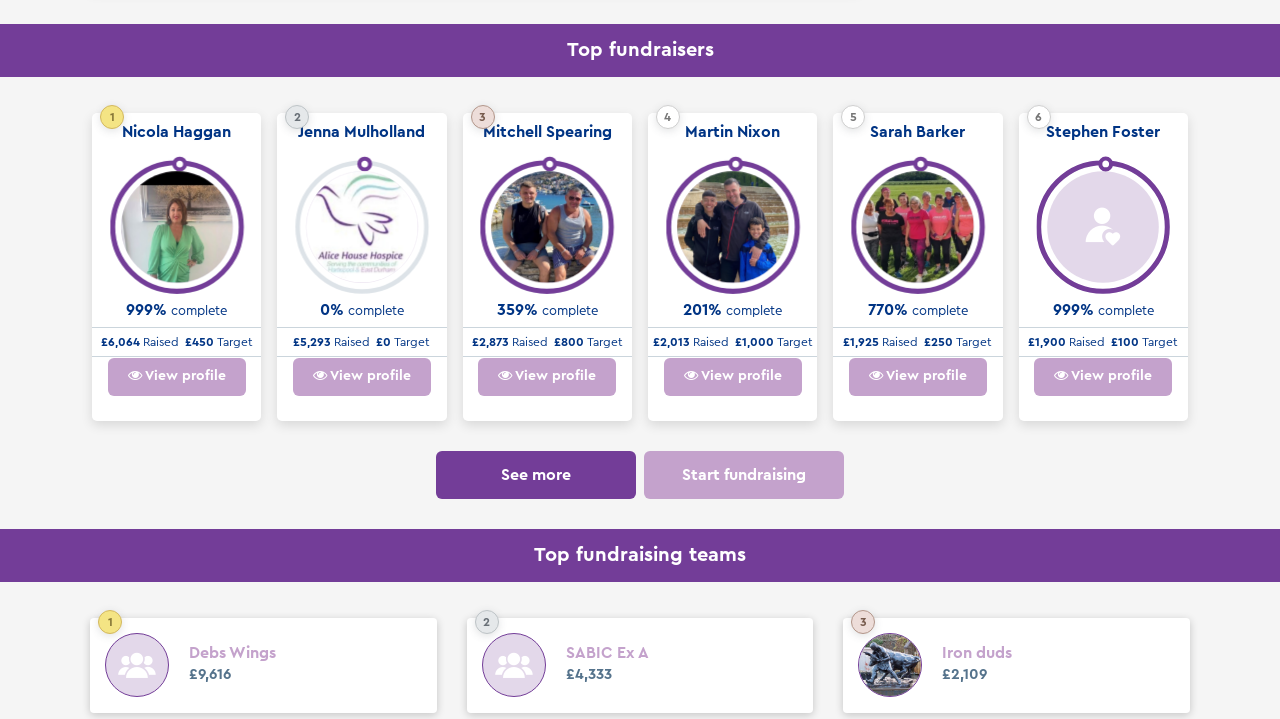What is the name of the person ranked 5th?
Refer to the image and answer the question using a single word or phrase.

Sarah Barker